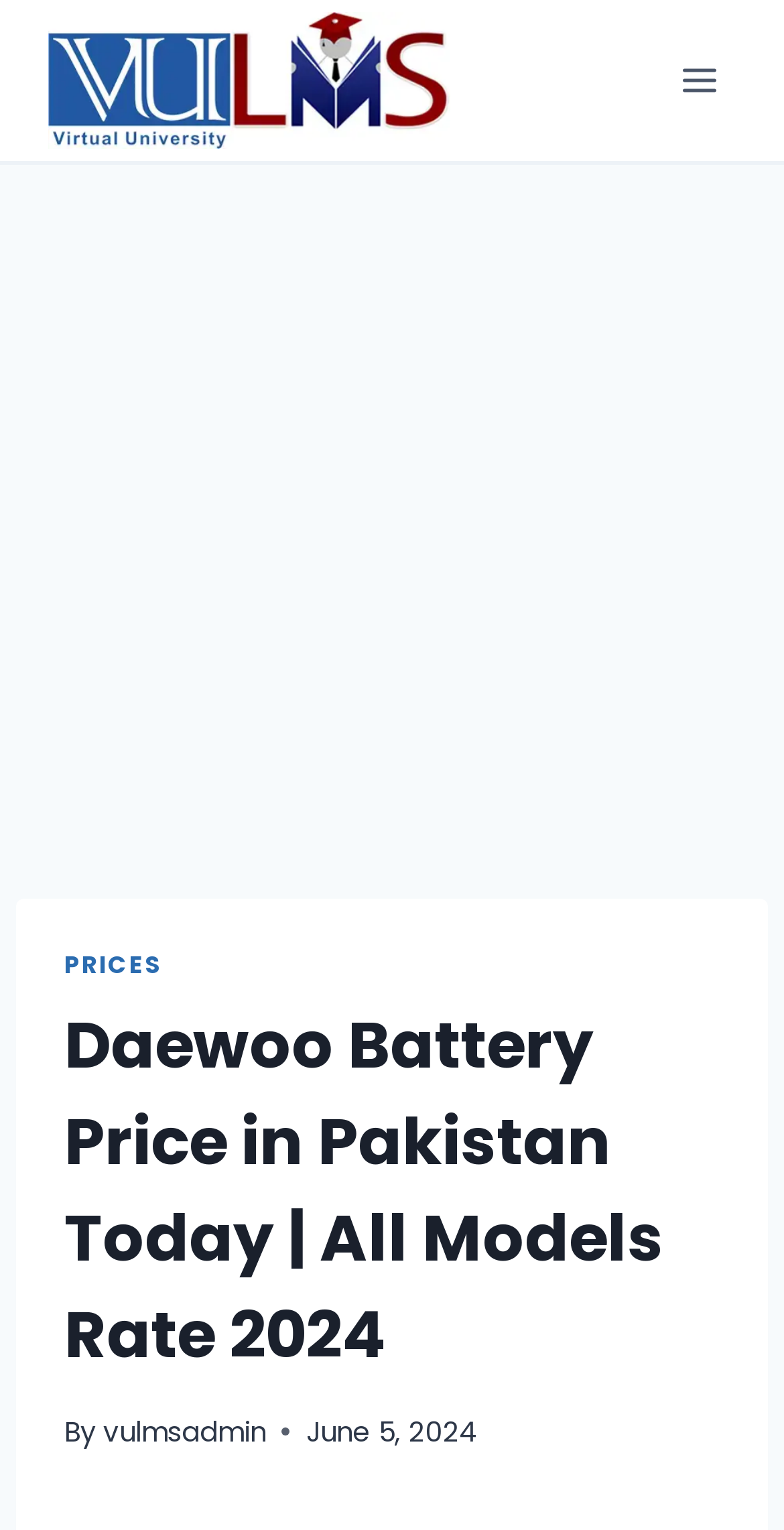Who is the author of the webpage?
Using the image, give a concise answer in the form of a single word or short phrase.

vulmsadmin